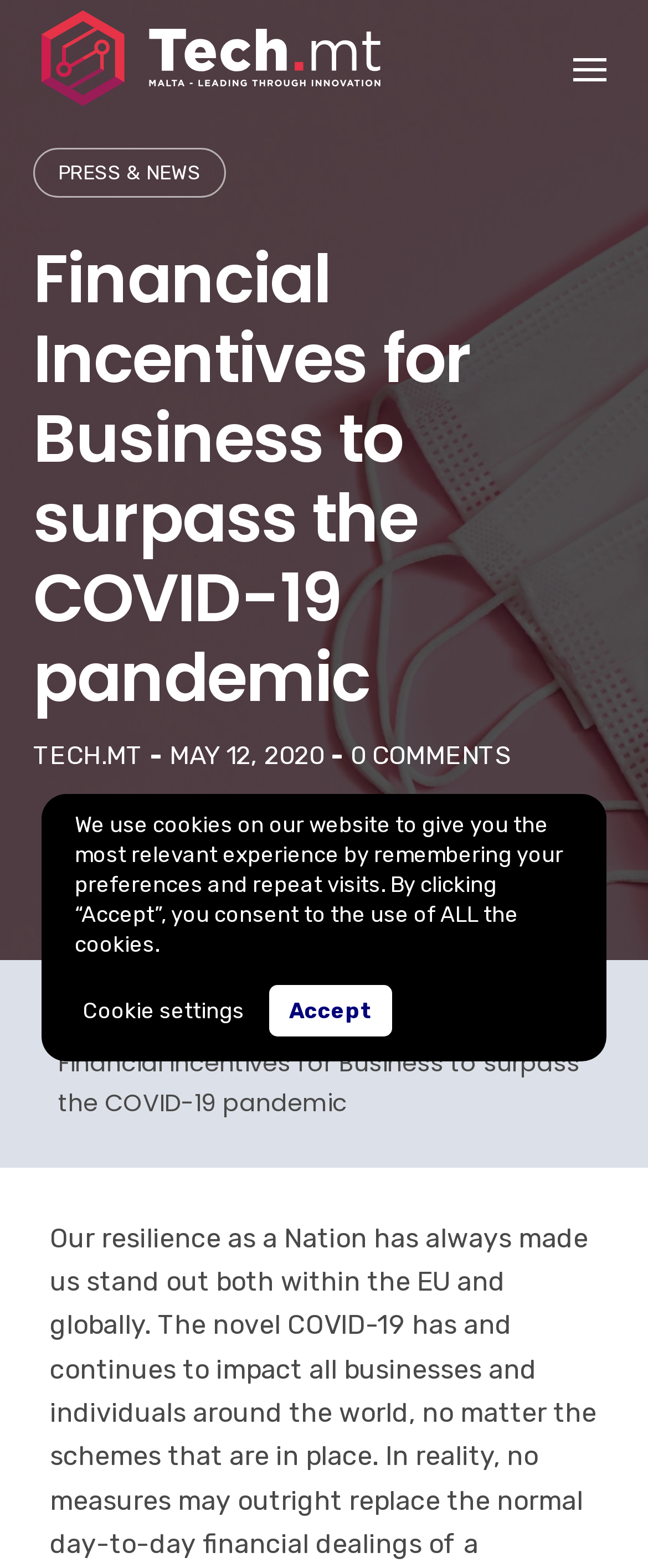Provide the bounding box coordinates of the UI element that matches the description: "aria-label="Toggle Full Screen Menu"".

[0.885, 0.037, 0.936, 0.052]